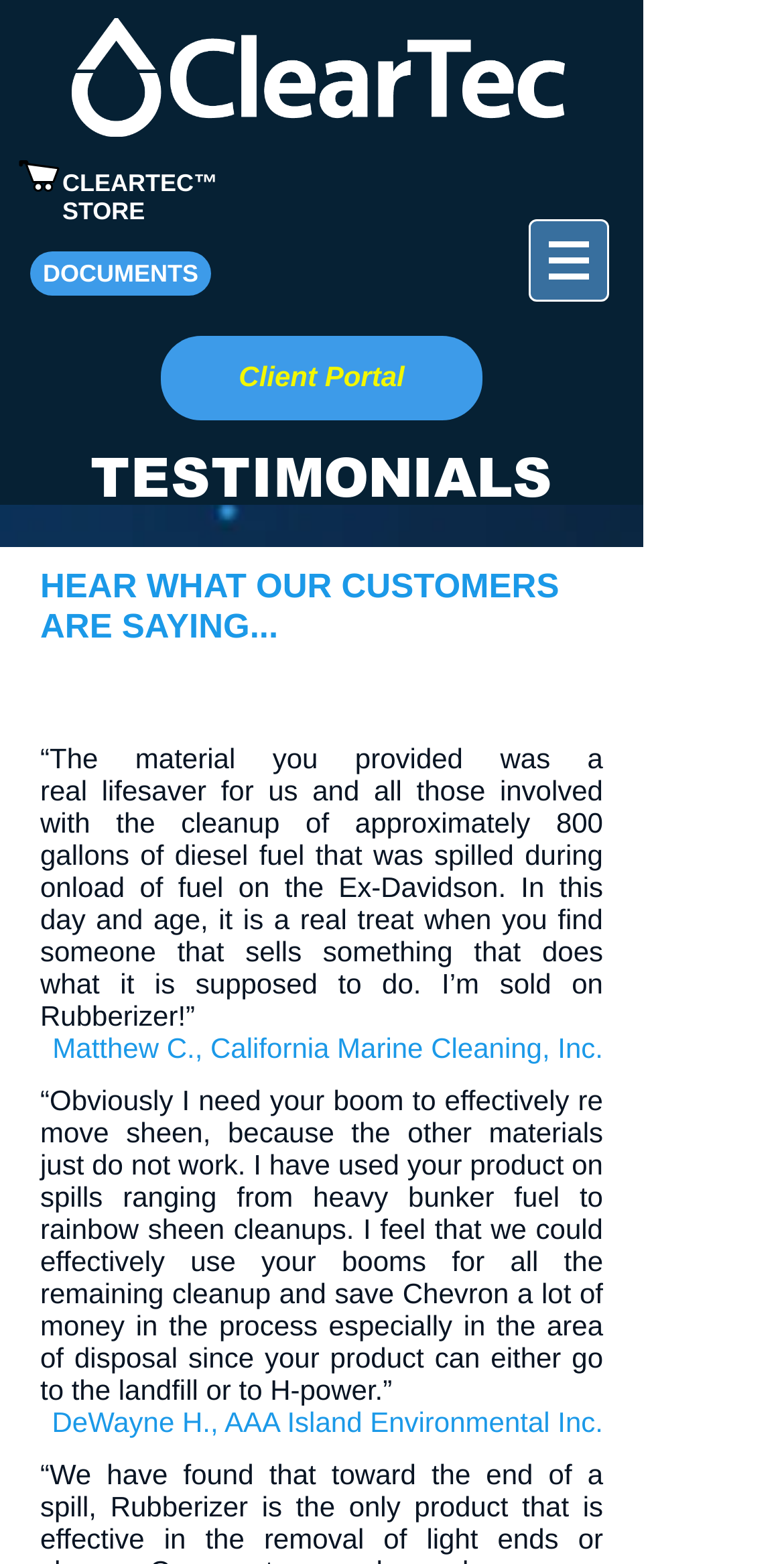Please provide the bounding box coordinates in the format (top-left x, top-left y, bottom-right x, bottom-right y). Remember, all values are floating point numbers between 0 and 1. What is the bounding box coordinate of the region described as: Client Portal

[0.205, 0.215, 0.615, 0.269]